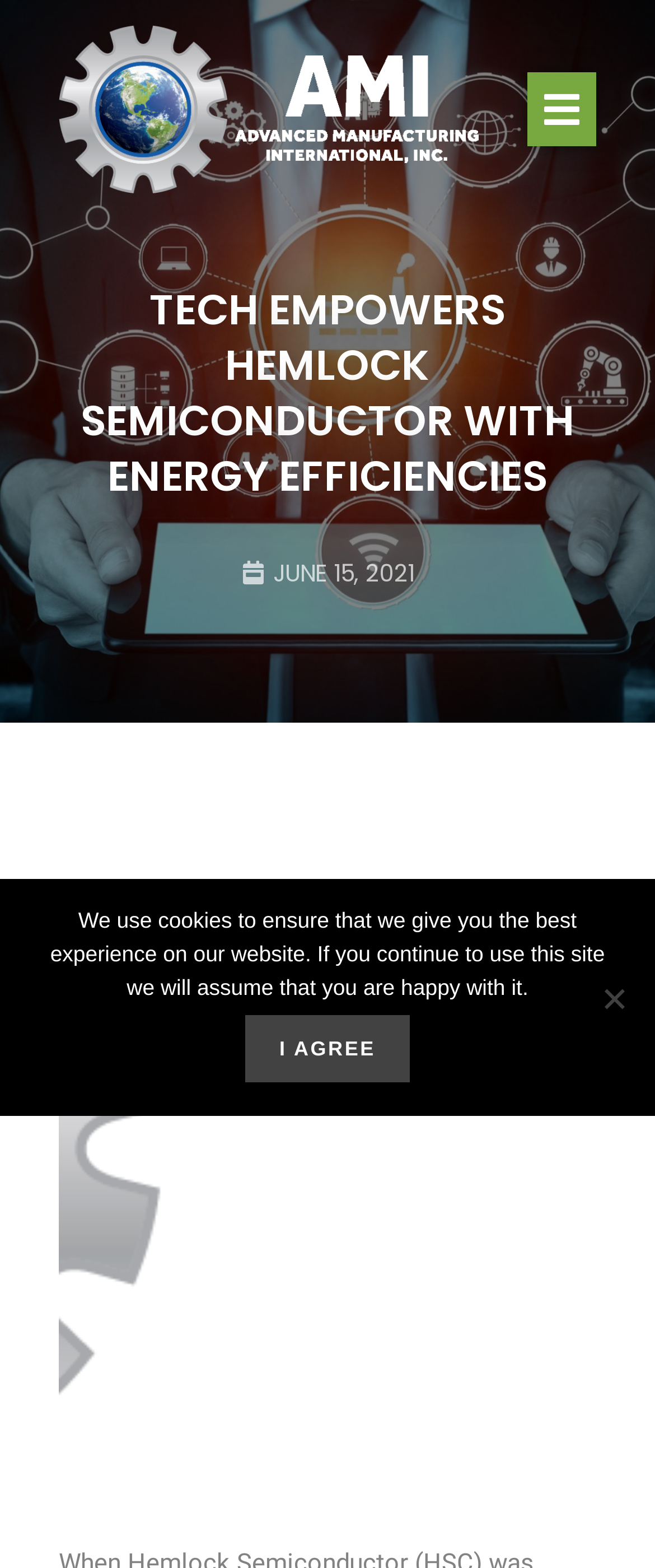Provide a brief response to the question below using a single word or phrase: 
What is the type of the image at the bottom?

Company logo